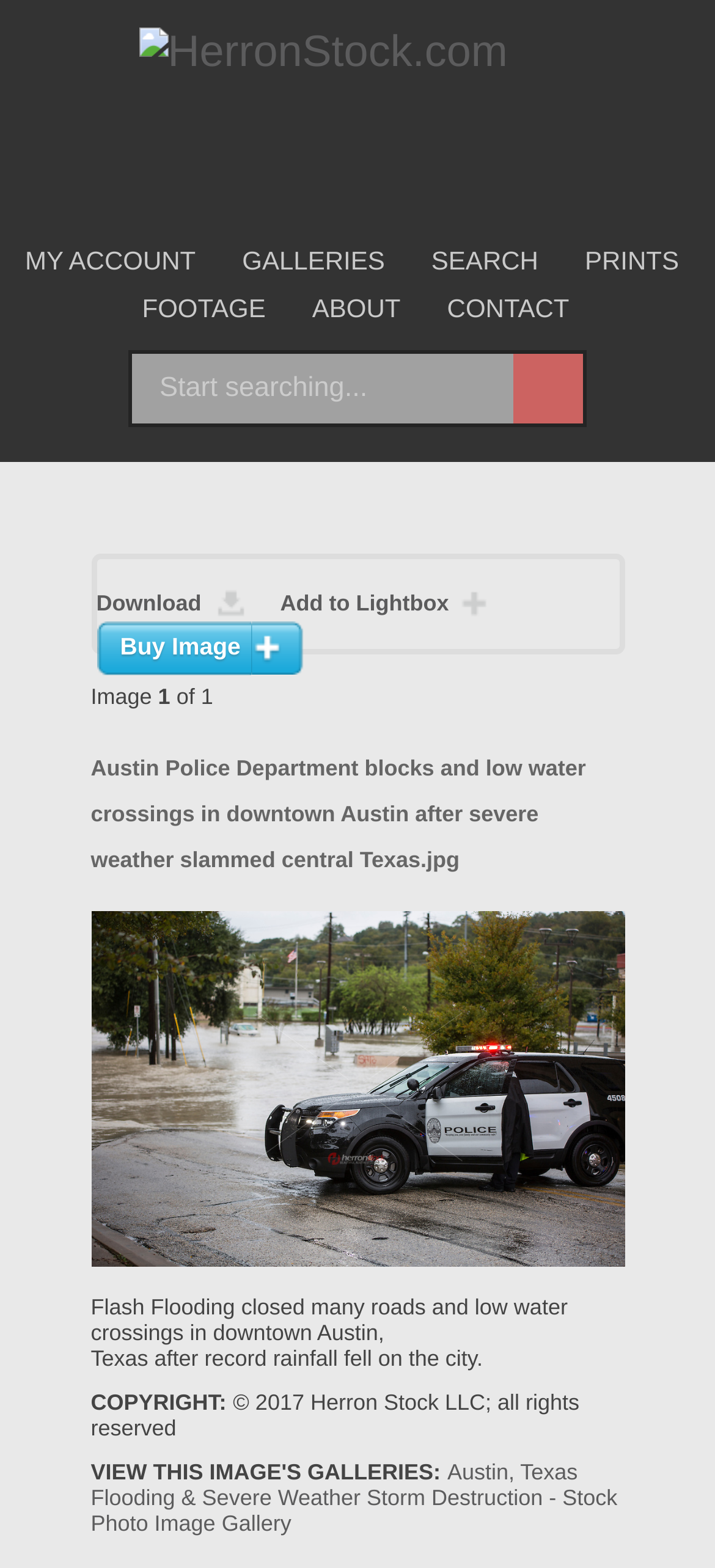Highlight the bounding box coordinates of the element you need to click to perform the following instruction: "Explore 'What Are the Best Substitutes for Crystal Light?'."

None